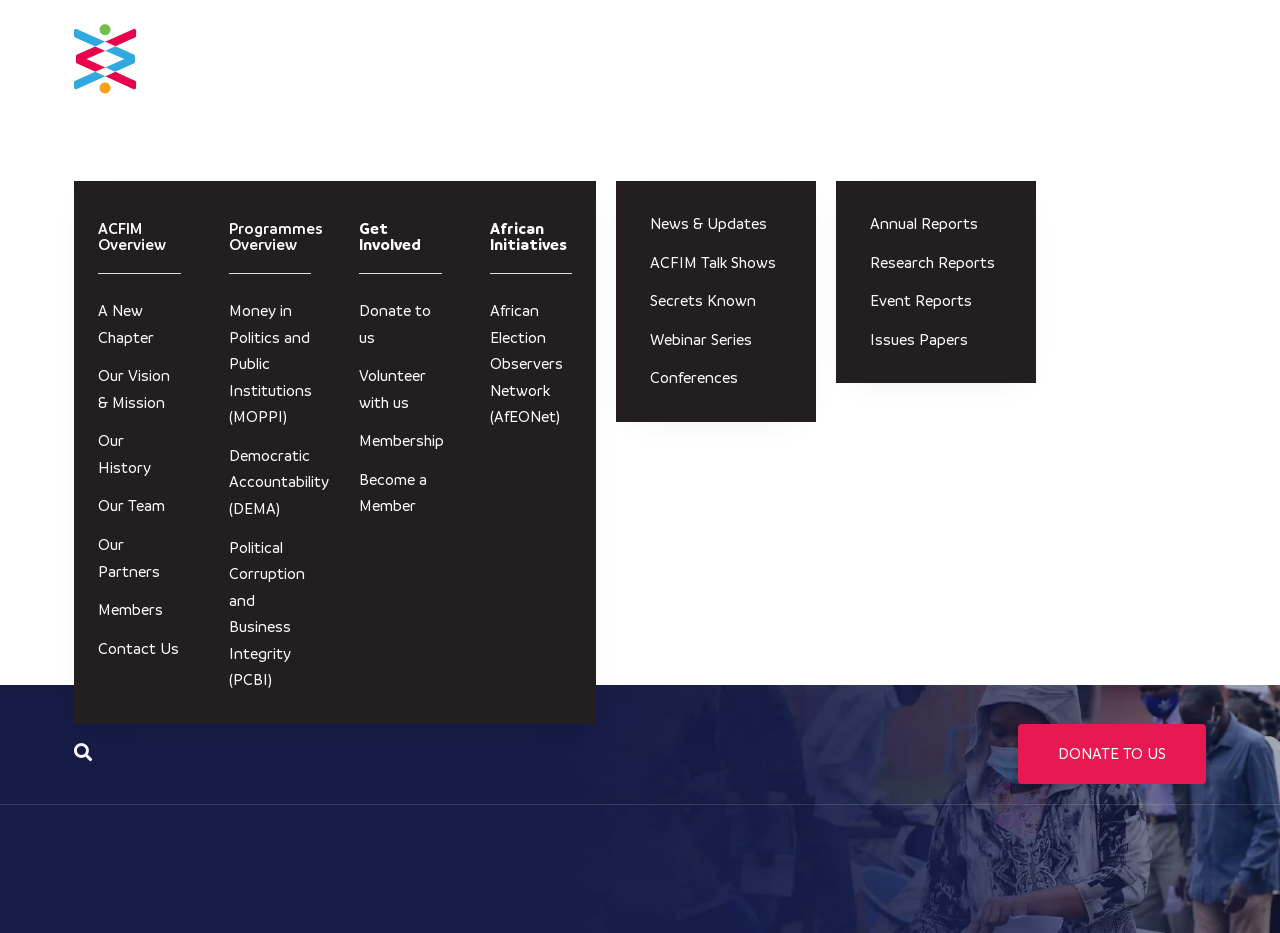Identify the bounding box for the UI element specified in this description: "Volunteer with us". The coordinates must be four float numbers between 0 and 1, formatted as [left, top, right, bottom].

[0.28, 0.389, 0.345, 0.446]